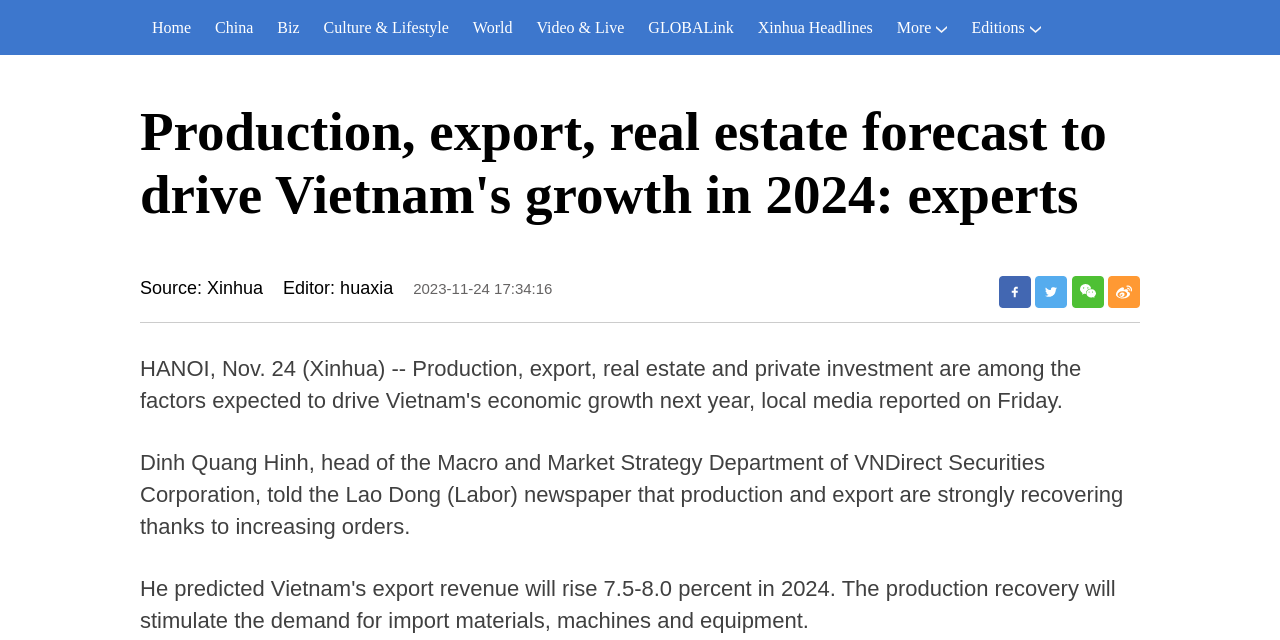What is the date of the news article?
Analyze the image and deliver a detailed answer to the question.

I found the date by examining the StaticText element '2023-11-24 17:34:16' and extracting the date part.